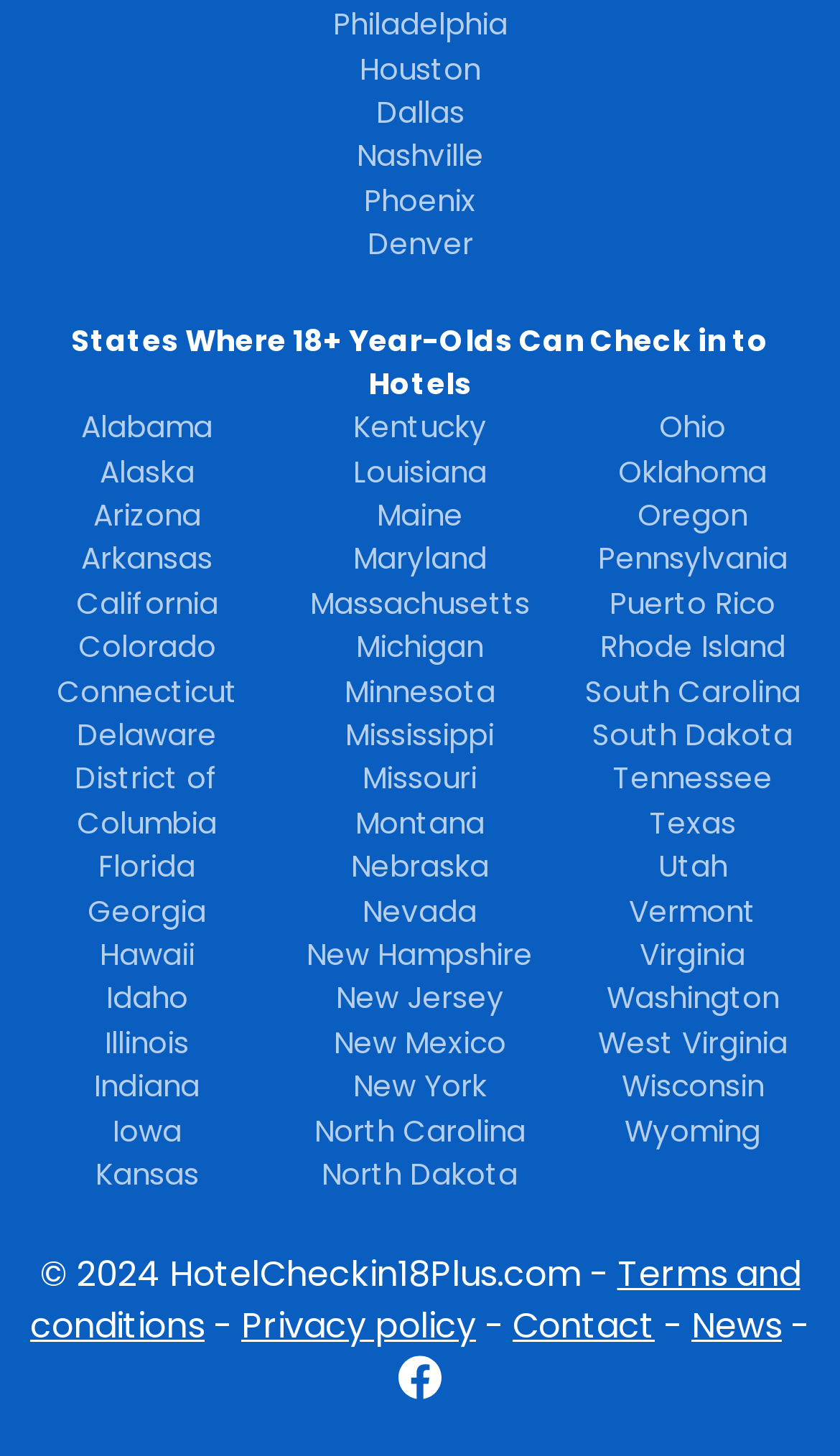Give a concise answer of one word or phrase to the question: 
What are the three links at the bottom of the webpage?

Terms and conditions, Privacy policy, Contact